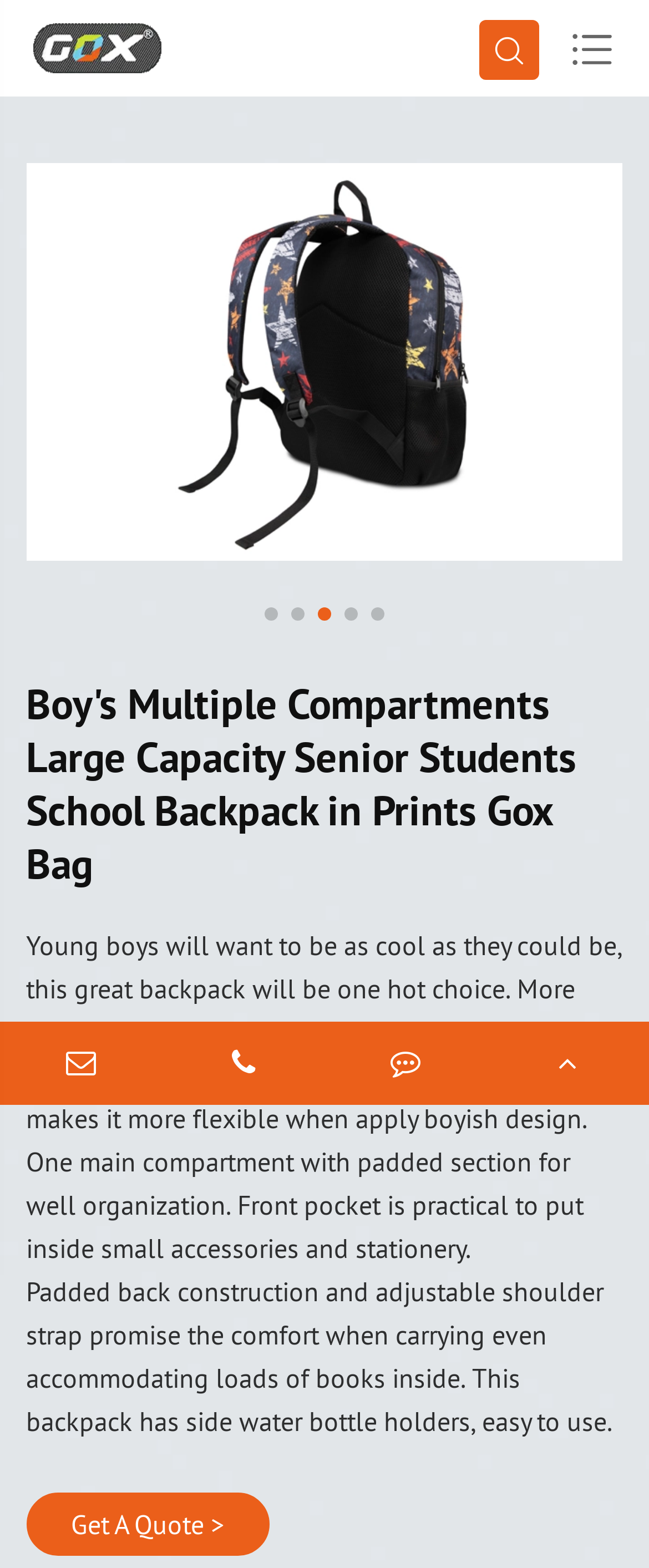Find the bounding box coordinates of the area to click in order to follow the instruction: "View feedback".

[0.5, 0.652, 0.75, 0.705]